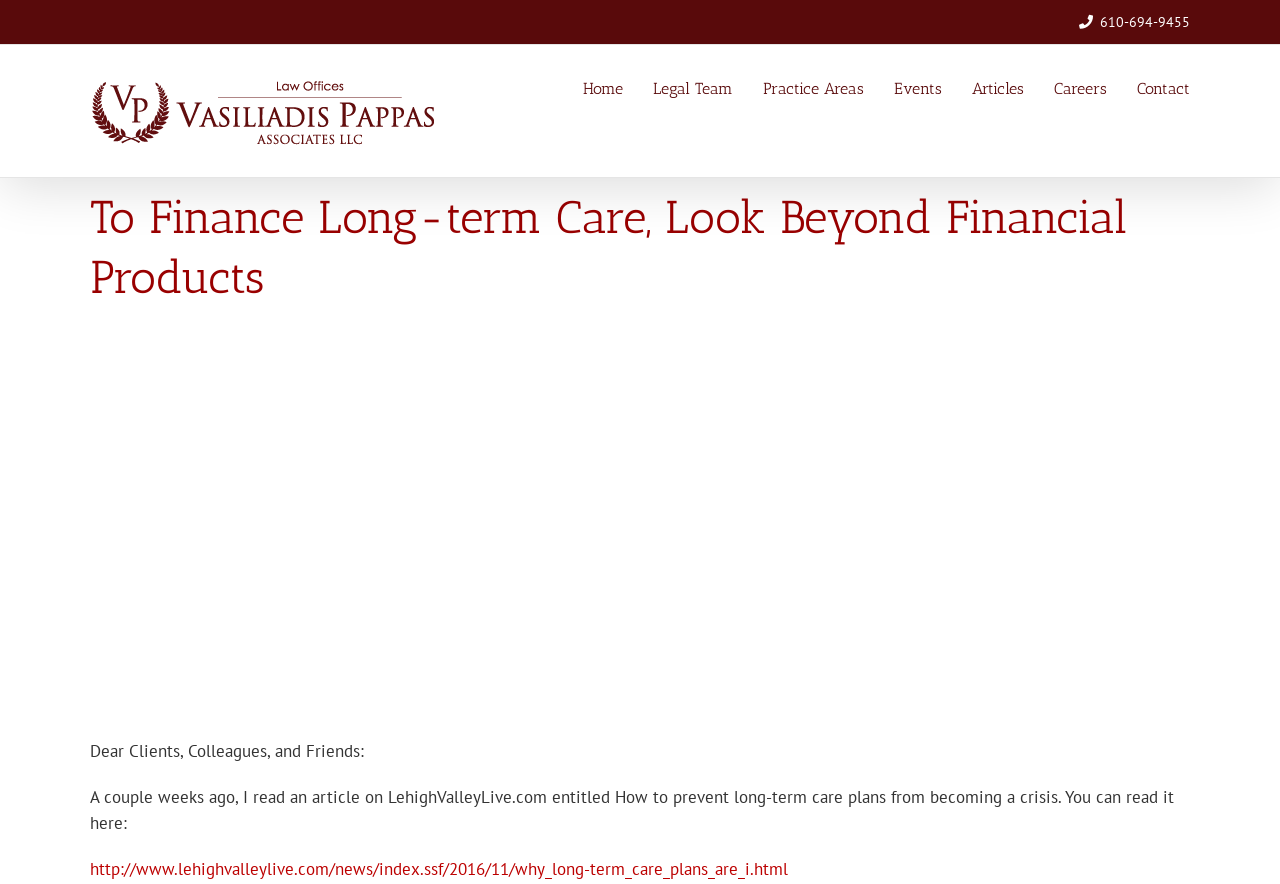Determine the bounding box coordinates for the UI element with the following description: "Practice Areas". The coordinates should be four float numbers between 0 and 1, represented as [left, top, right, bottom].

[0.596, 0.051, 0.675, 0.146]